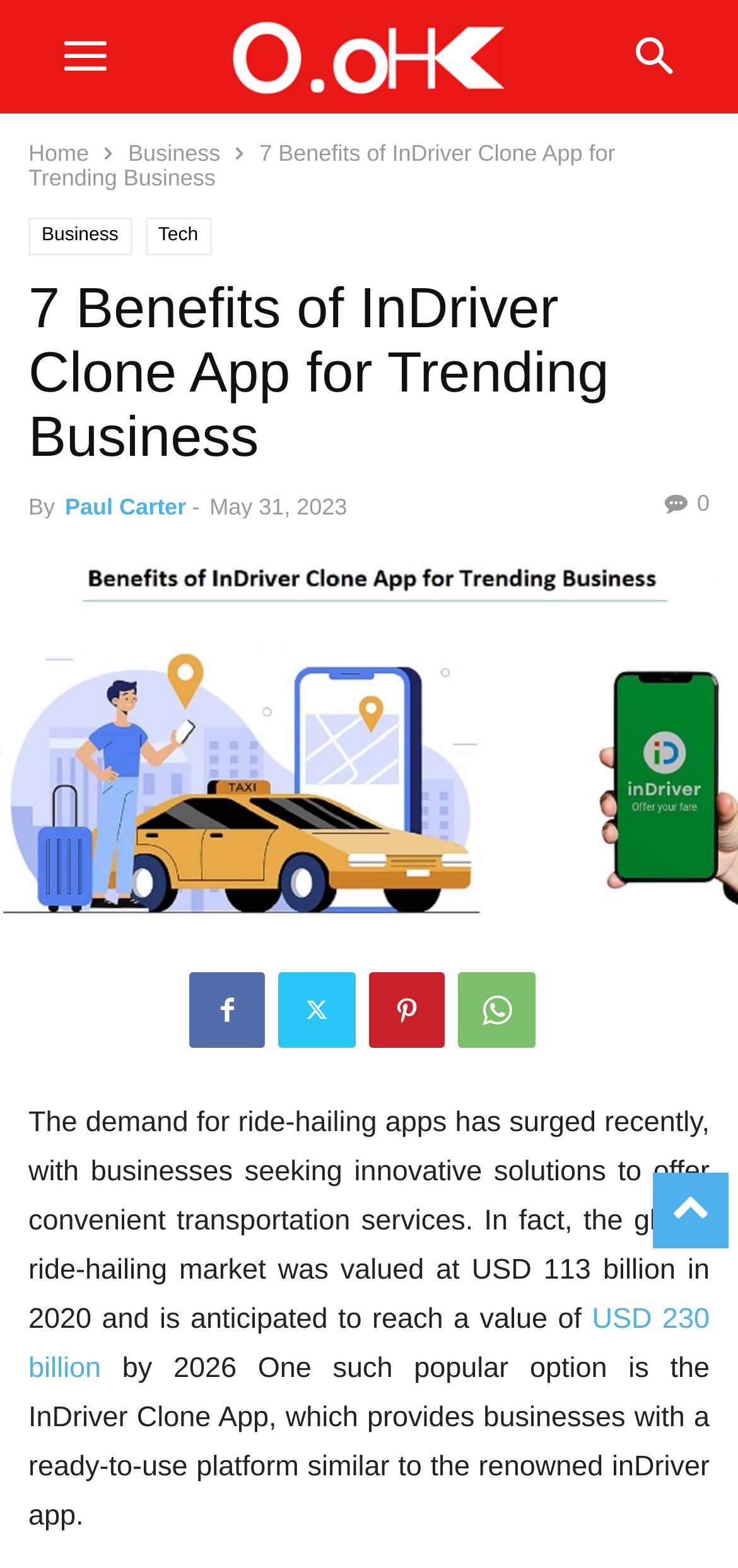Could you please study the image and provide a detailed answer to the question:
What is the expected value of the global ride-hailing market by 2026?

The article states that the global ride-hailing market is anticipated to reach a value of USD 230 billion by 2026. This information is provided in the second paragraph of the article.